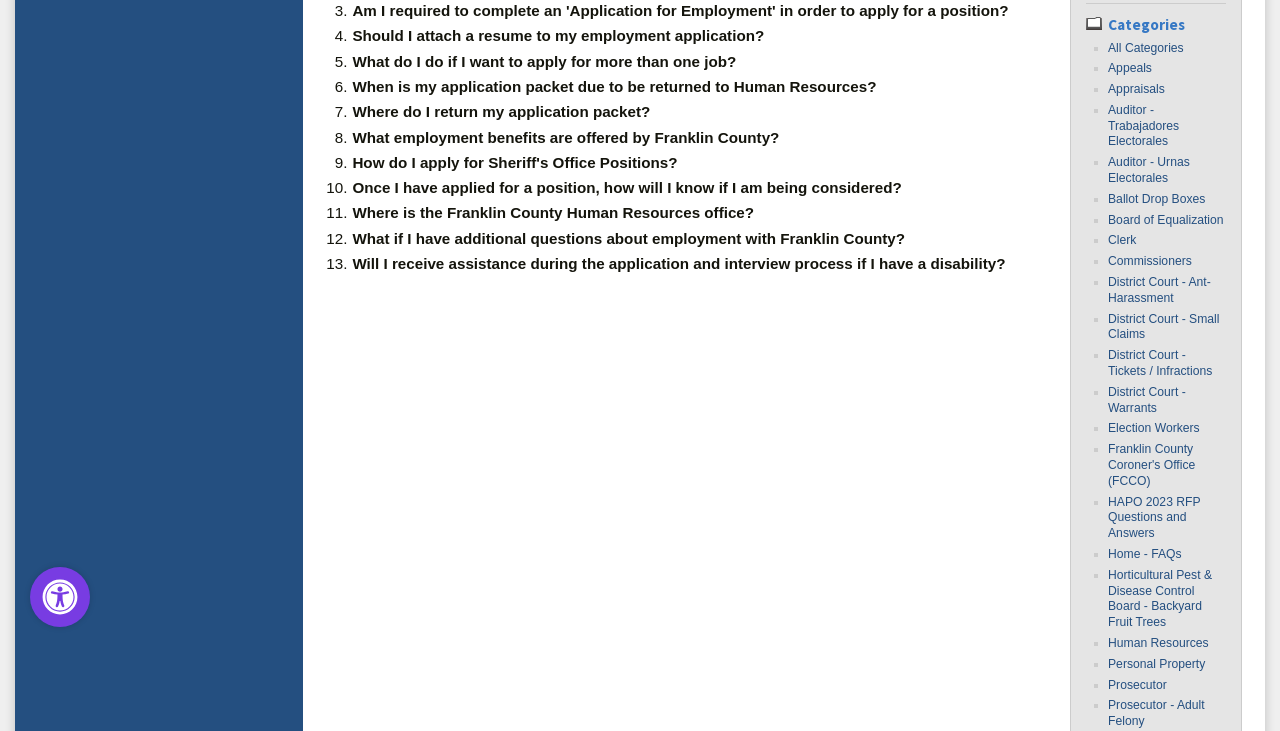Identify the coordinates of the bounding box for the element described below: "Home - FAQs". Return the coordinates as four float numbers between 0 and 1: [left, top, right, bottom].

[0.866, 0.748, 0.923, 0.767]